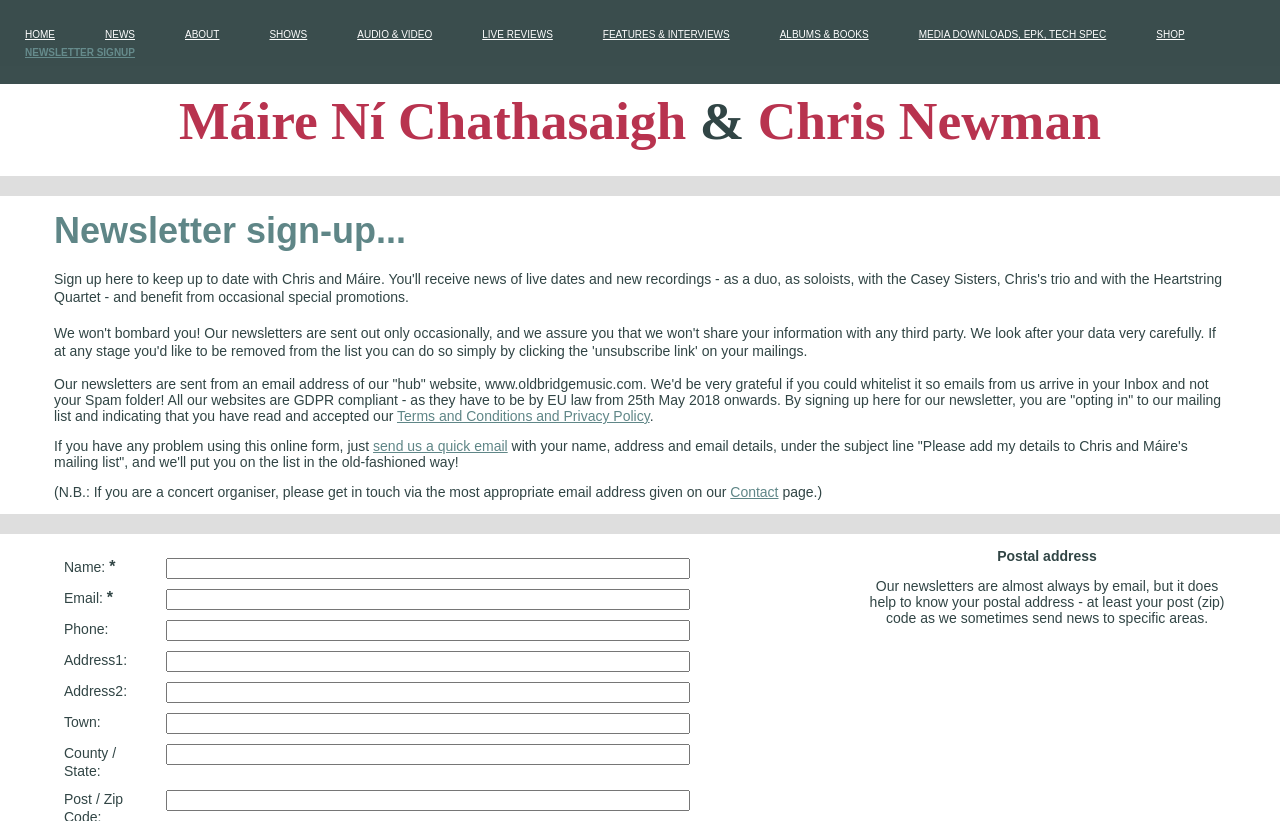Bounding box coordinates are specified in the format (top-left x, top-left y, bottom-right x, bottom-right y). All values are floating point numbers bounded between 0 and 1. Please provide the bounding box coordinate of the region this sentence describes: DATICE

None